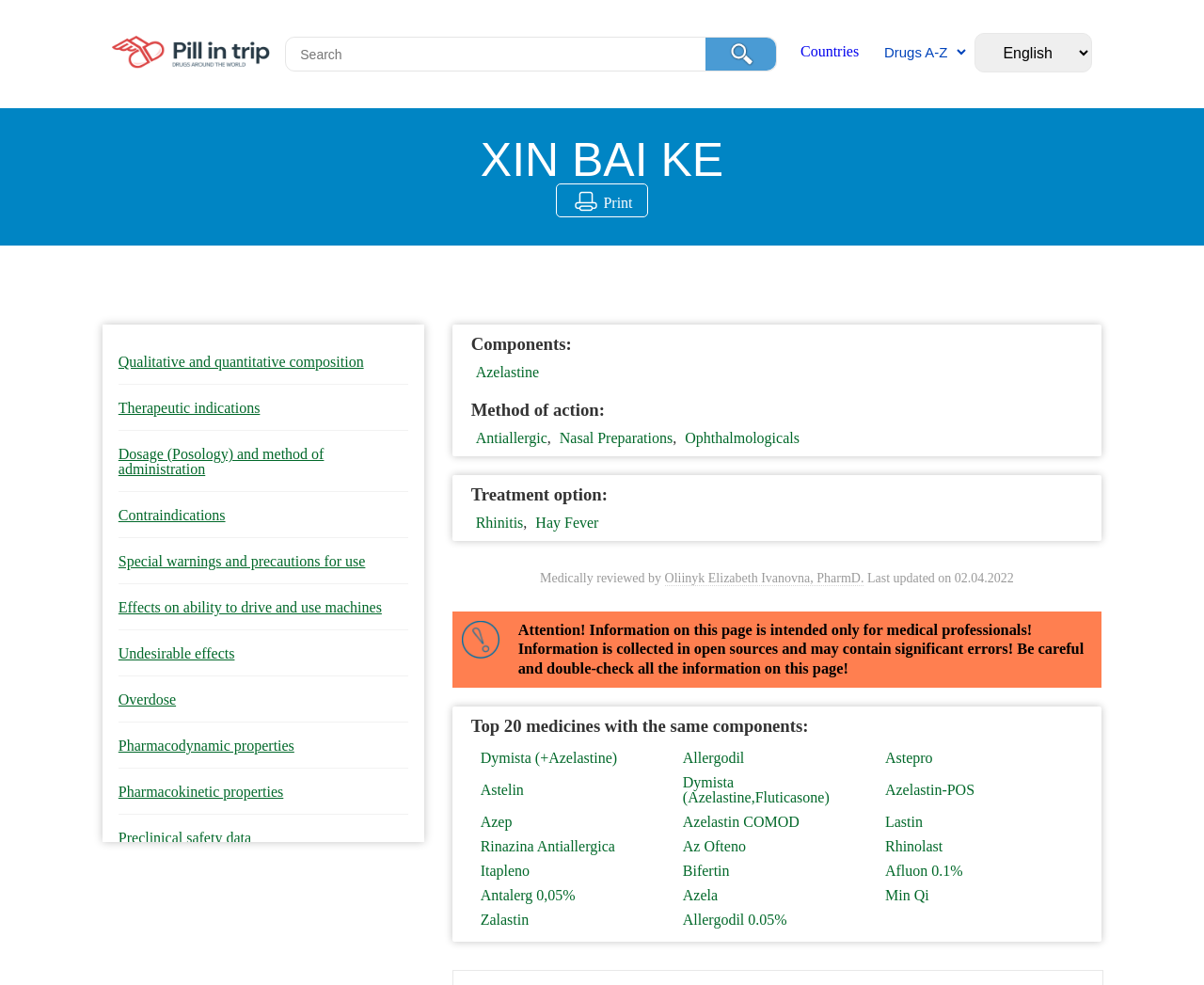Can you provide the bounding box coordinates for the element that should be clicked to implement the instruction: "Check the contraindications"?

[0.098, 0.501, 0.339, 0.546]